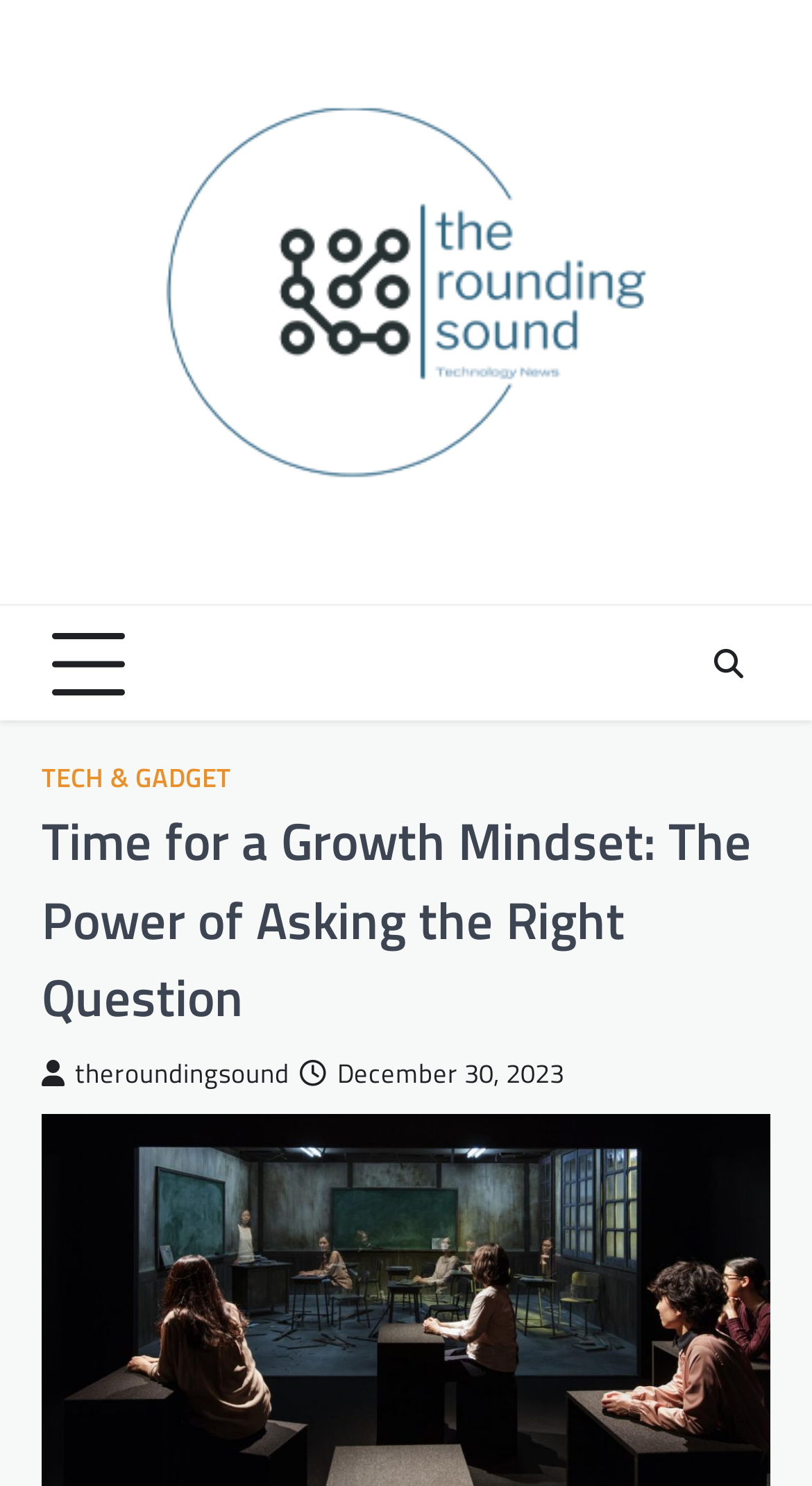Is the menu expanded? Observe the screenshot and provide a one-word or short phrase answer.

No